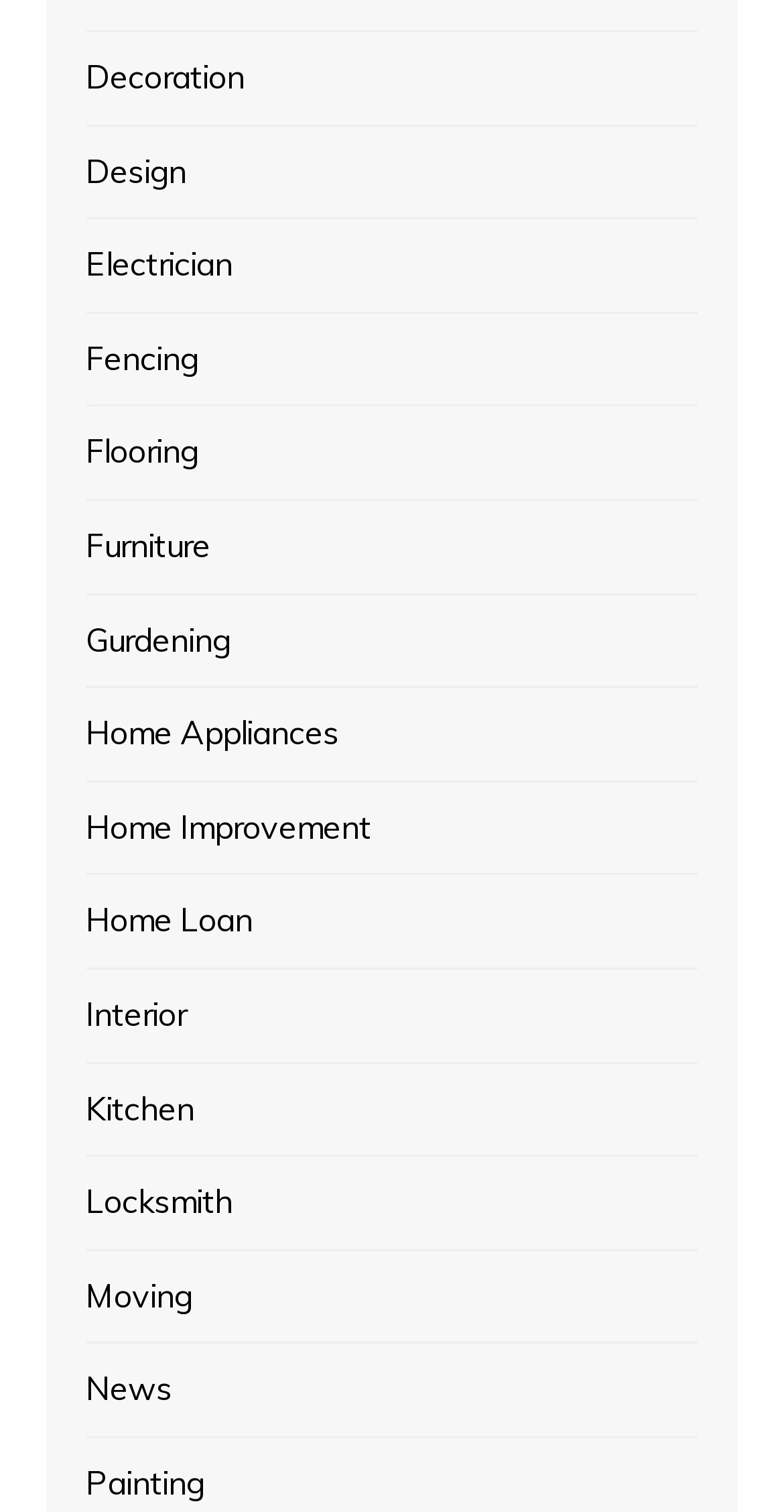Provide a single word or phrase to answer the given question: 
How many categories start with the letter 'H'?

3